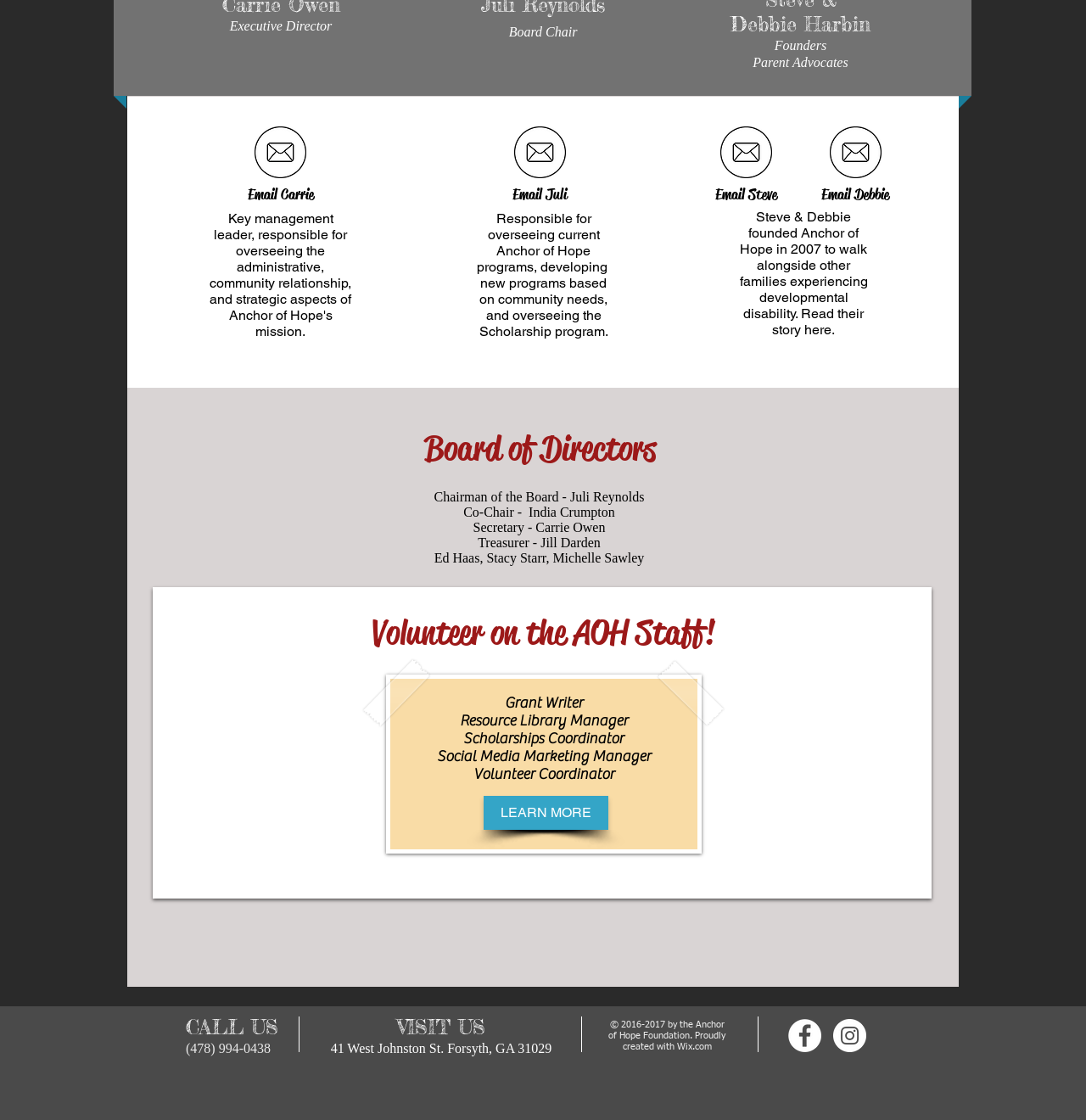Find the bounding box of the UI element described as: "Wix.com". The bounding box coordinates should be given as four float values between 0 and 1, i.e., [left, top, right, bottom].

[0.623, 0.93, 0.655, 0.939]